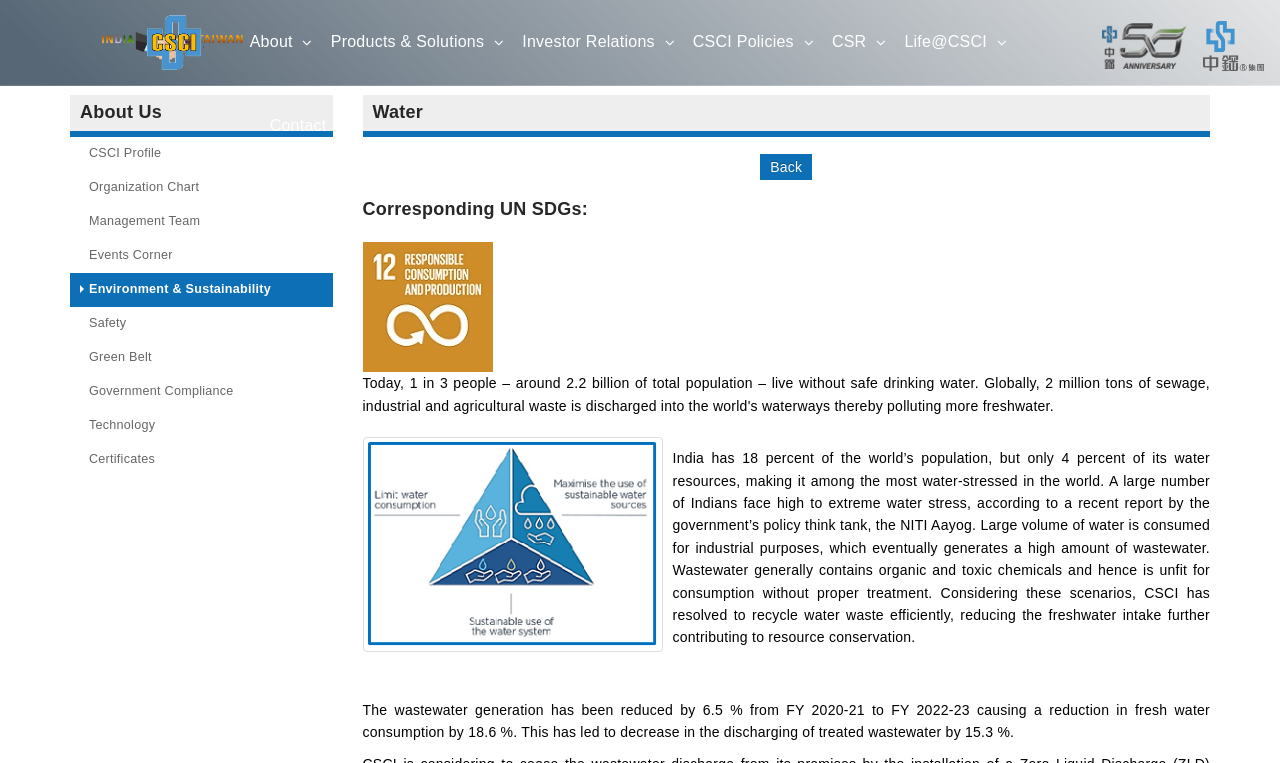Write an extensive caption that covers every aspect of the webpage.

The webpage is about CSCI Steel Corporation India Pvt. Ltd, a subsidiary of CSC Taiwan, focusing on electric steel for motor, transformer, pump, and electrical appliance. 

At the top, there is a logo of Taiwan India Relation, accompanied by an image of CSCI Steel Corporation India Pvt Ltd. Below this, there is a navigation menu with links to About, Products & Solutions, Investor Relations, CSCI Policies, CSR, Life@CSCI, and Contact. 

On the left side, there is a section titled "About Us" with links to CSCI Profile, Organization Chart, Management Team, Events Corner, Environment & Sustainability, Safety, Green Belt, Government Compliance, Technology, and Certificates. 

On the right side, there is a section titled "Water" with a heading "Corresponding UN SDGs:" and an image. Below this, there is a paragraph of text discussing India's water stress and CSCI's efforts to recycle water waste efficiently, reducing freshwater intake and contributing to resource conservation. 

Further down, there is another paragraph of text stating that the wastewater generation has been reduced by 6.5% from FY 2020-21 to FY 2022-23, causing a reduction in fresh water consumption by 18.6% and a decrease in the discharging of treated wastewater by 15.3%.